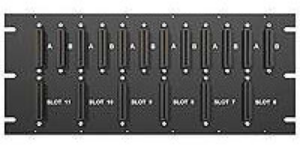Please answer the following question as detailed as possible based on the image: 
What is the color of the panel's structure?

The robust structure of the panel is black in color, which is suited for professional use and provides reliable functionality in telecommunications applications.